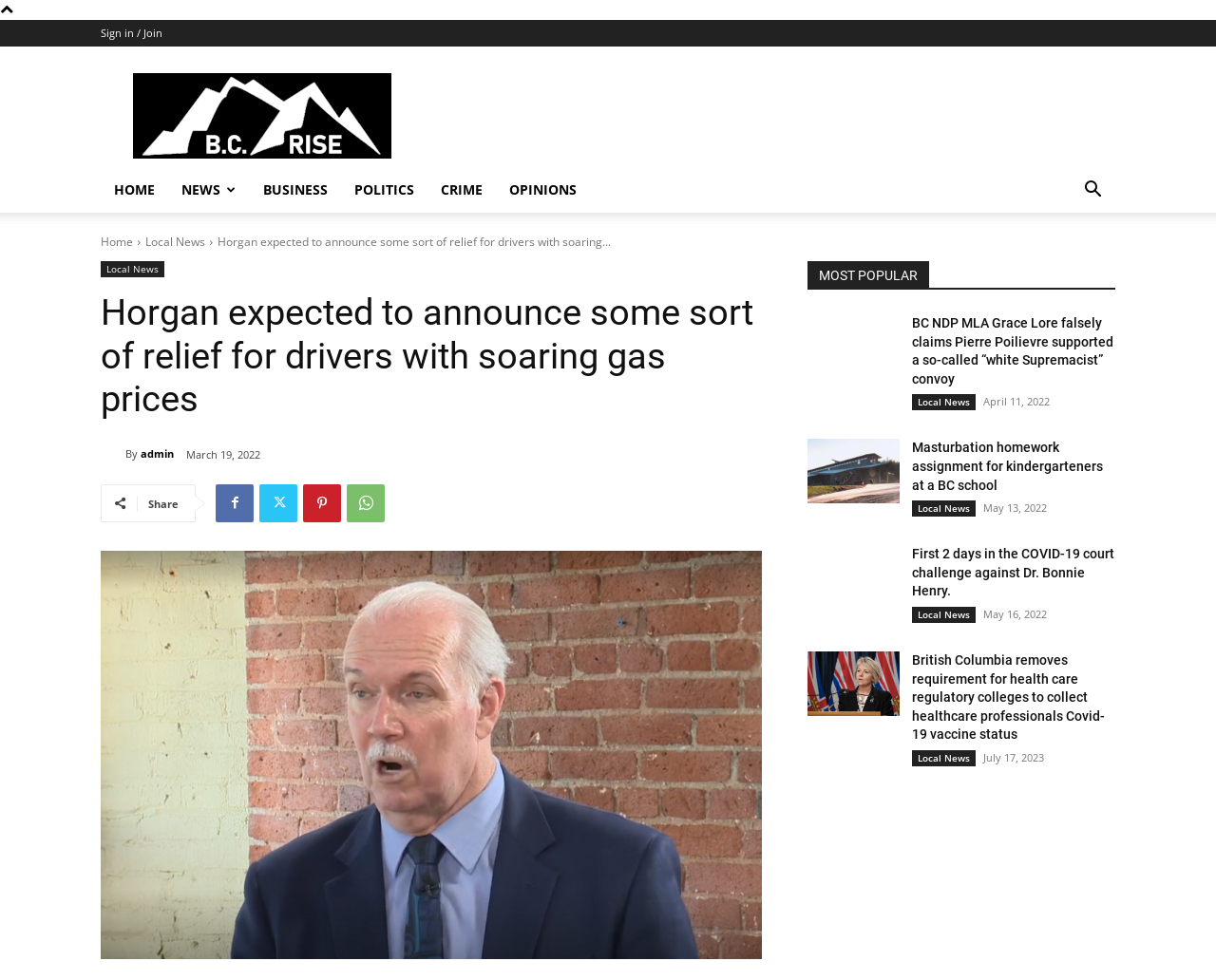Given the element description Reviews (0), predict the bounding box coordinates for the UI element in the webpage screenshot. The format should be (top-left x, top-left y, bottom-right x, bottom-right y), and the values should be between 0 and 1.

None